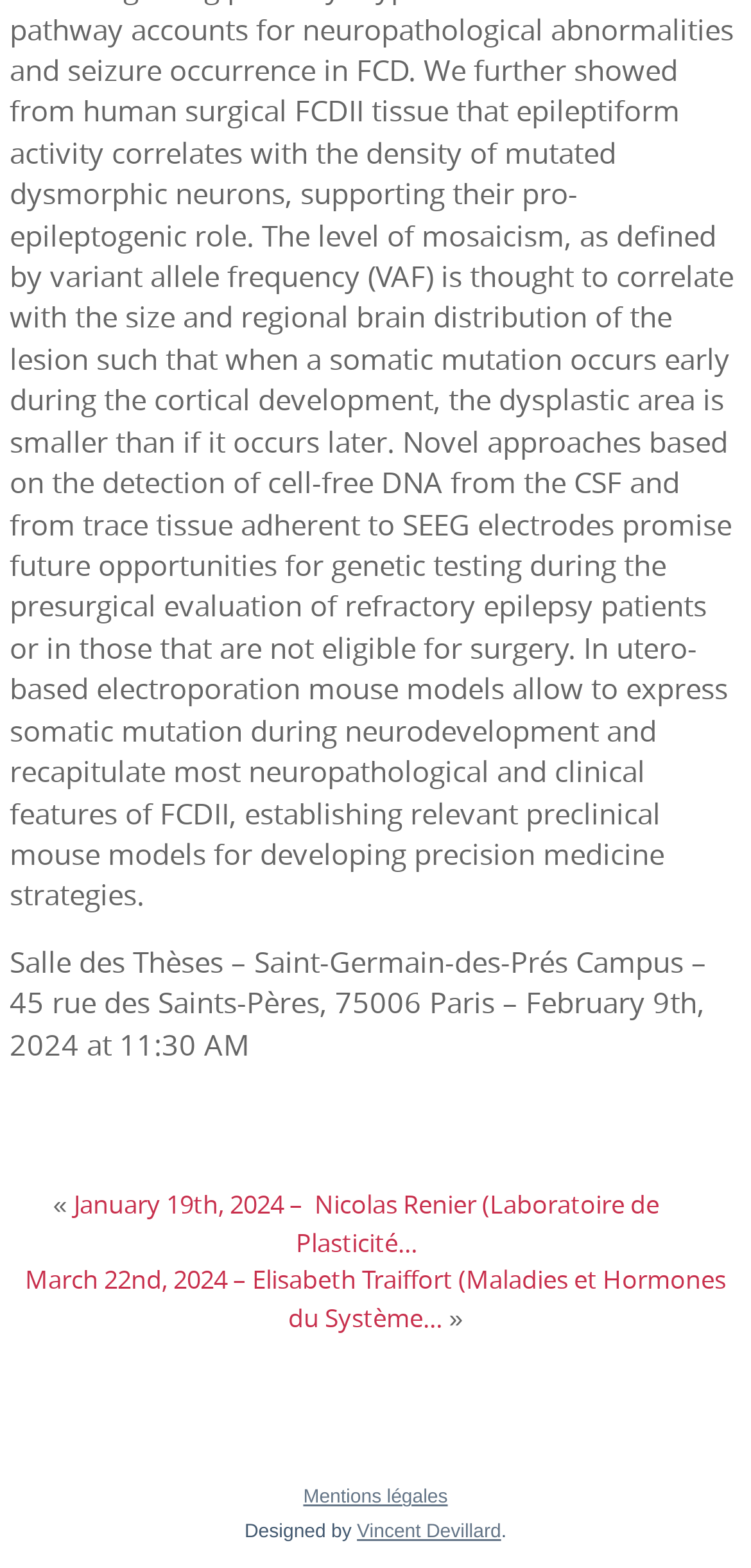Using the information from the screenshot, answer the following question thoroughly:
Who designed the webpage?

I found the designer's name by looking at the link element with the content 'Vincent Devillard' which is a child of the Root Element and is located near the bottom of the page.